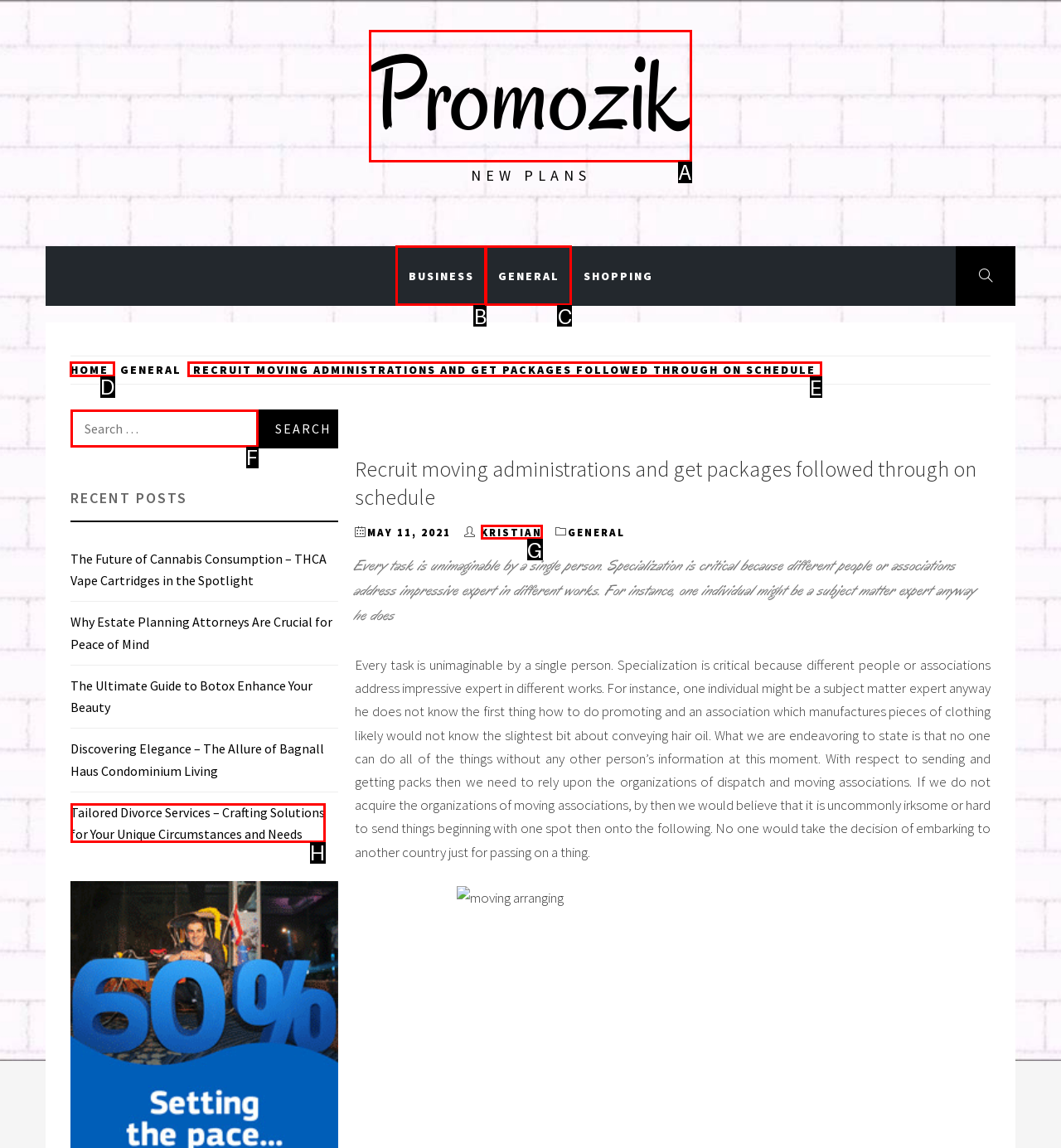Pick the option that should be clicked to perform the following task: Click on the 'HOME' link
Answer with the letter of the selected option from the available choices.

D